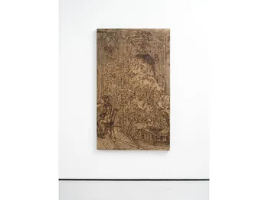Utilize the details in the image to thoroughly answer the following question: What is the dominant color palette of the artwork?

The caption describes the artwork as having a natural color palette, which suggests that the dominant colors are earthy and organic, evoking a sense of warmth and encouraging contemplation and emotional engagement.